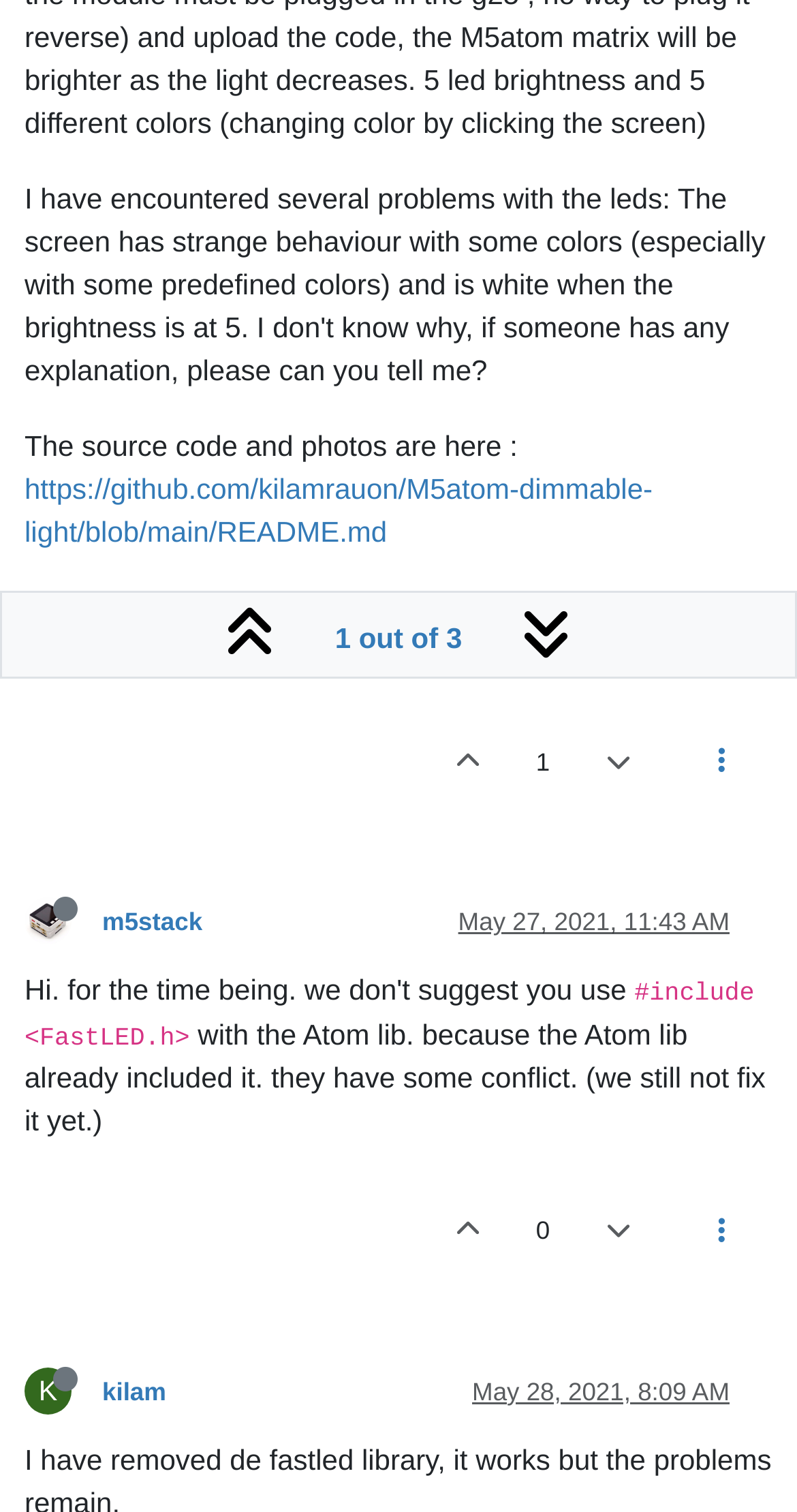Determine the bounding box for the UI element described here: "K".

[0.031, 0.909, 0.128, 0.93]